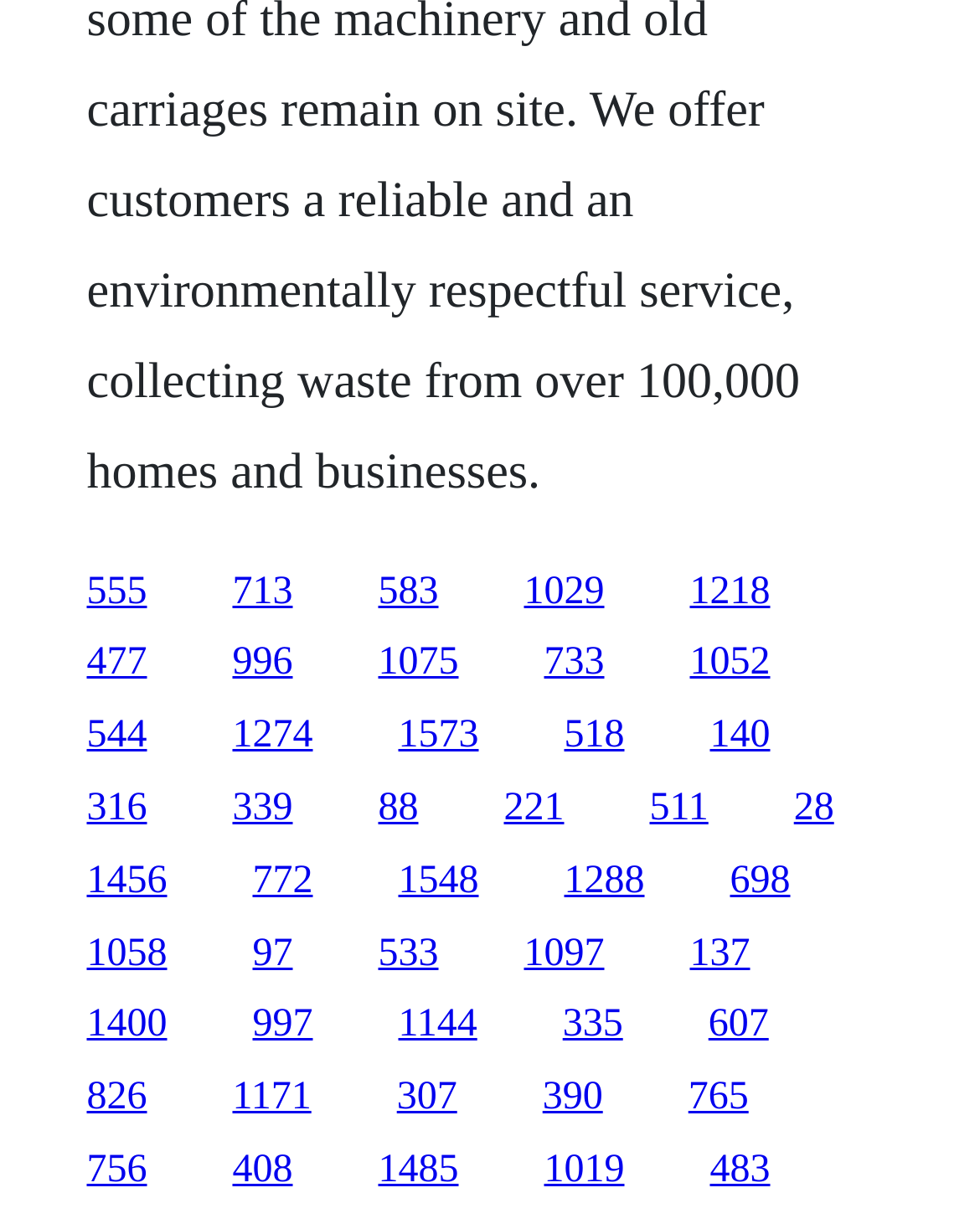Locate the bounding box coordinates of the element that should be clicked to fulfill the instruction: "go to July 2017".

None